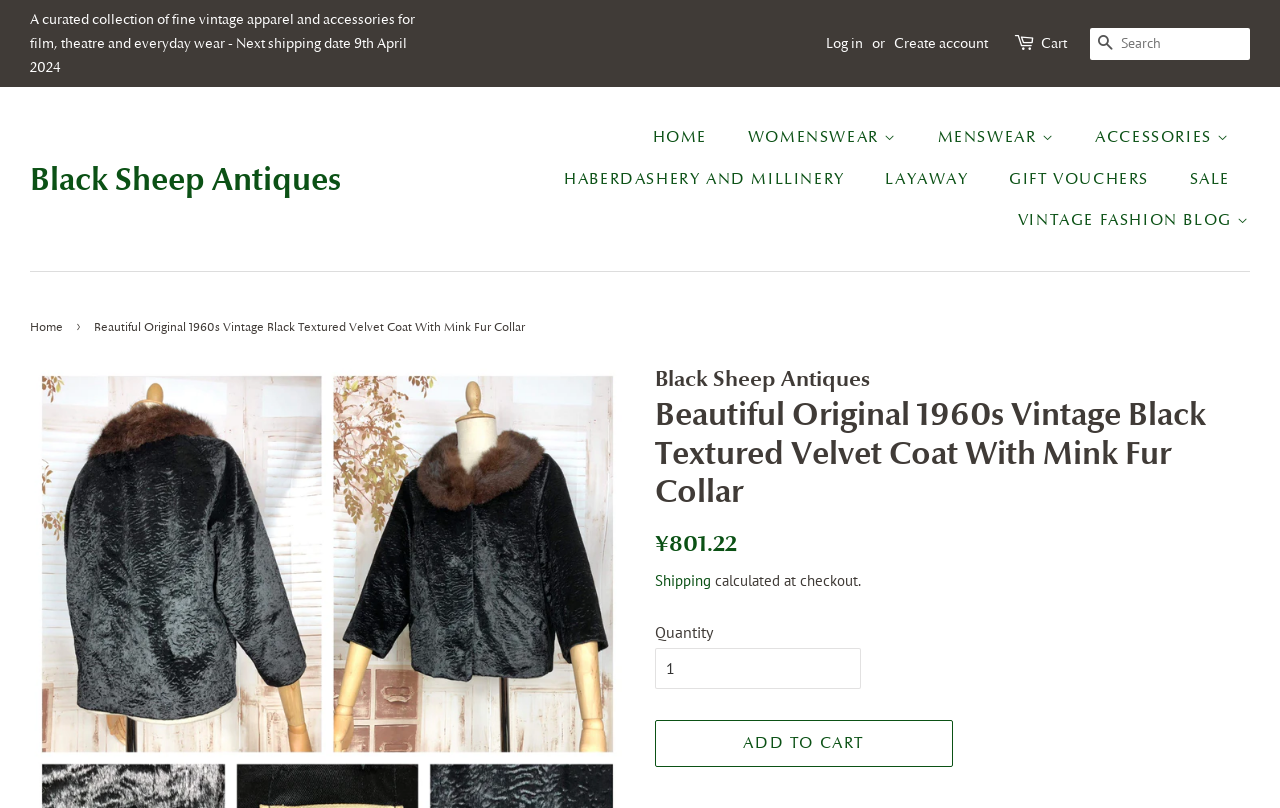Based on the image, give a detailed response to the question: What is the name of the store?

I found the store name by reading the text 'Black Sheep Antiques' which appears multiple times on the webpage, including in the breadcrumbs navigation and as a standalone text element.